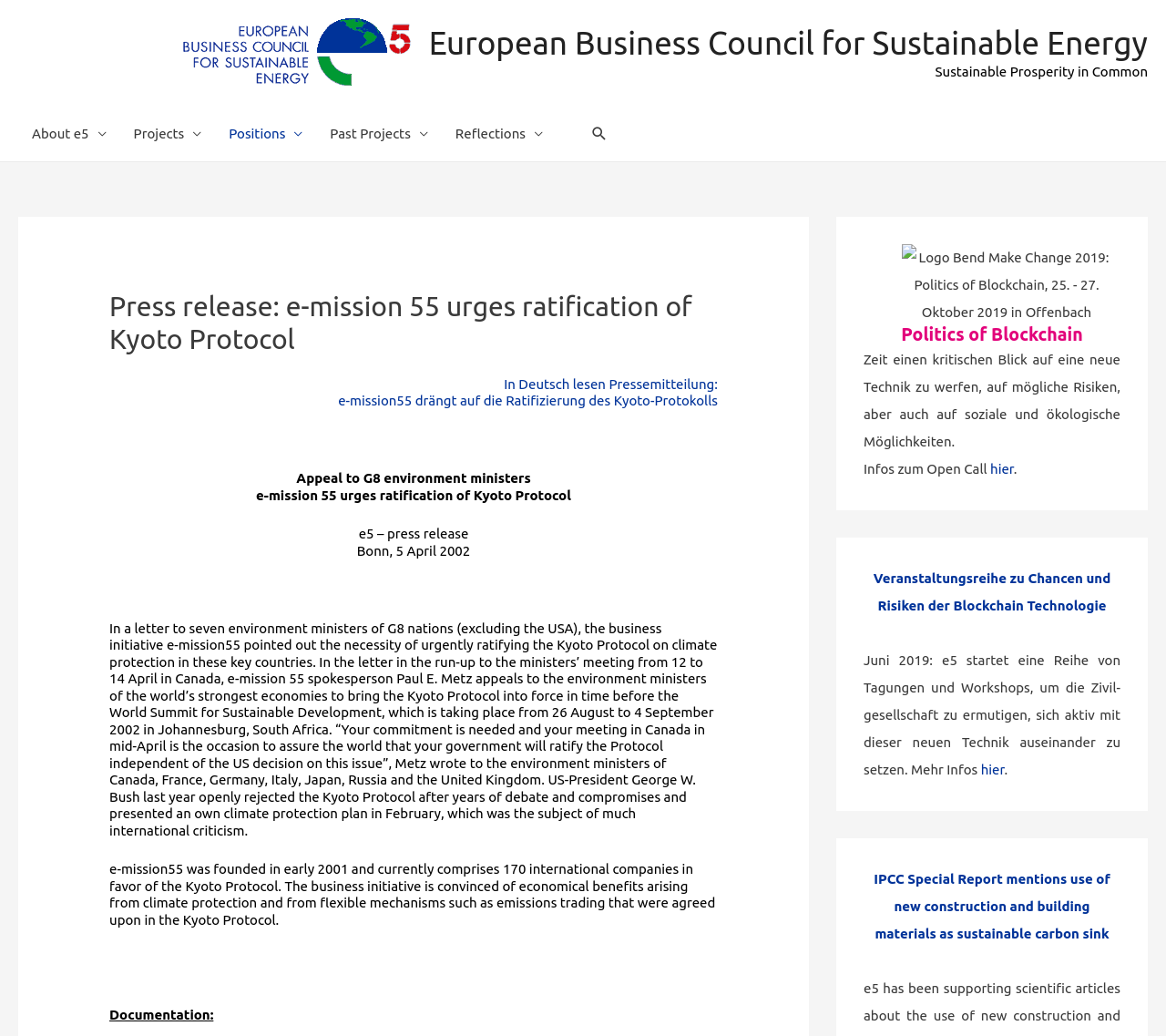Find the bounding box coordinates of the element to click in order to complete the given instruction: "Learn more about the event 'Veranstaltungsreihe zu Chancen und Risiken der Blockchain Technologie'."

[0.749, 0.551, 0.953, 0.592]